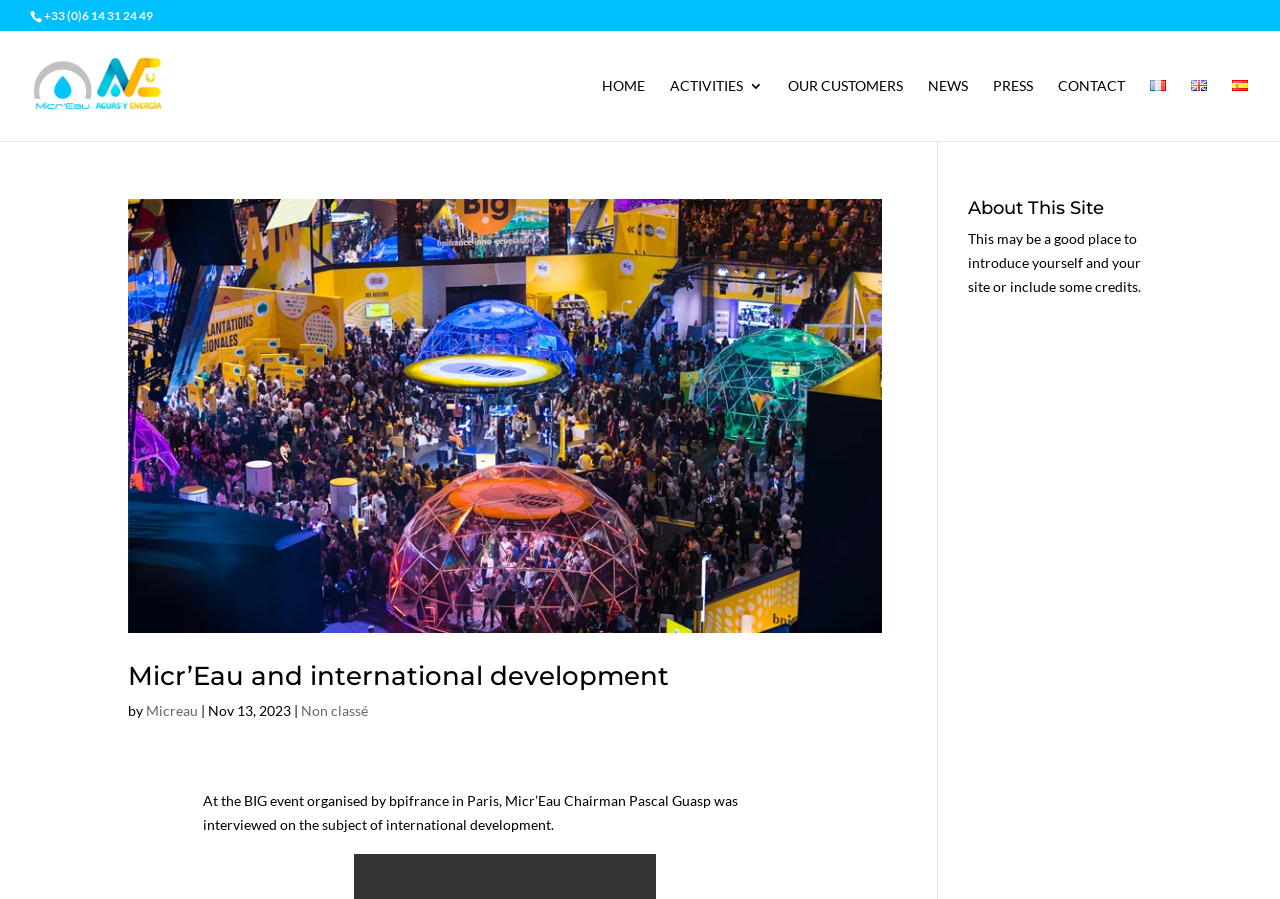What is the date of the article on the left?
Please elaborate on the answer to the question with detailed information.

I found a static text element on the left of the webpage with the bounding box coordinates [0.163, 0.781, 0.227, 0.8]. The text content of this element is 'Nov 13, 2023', which is the date of the article.